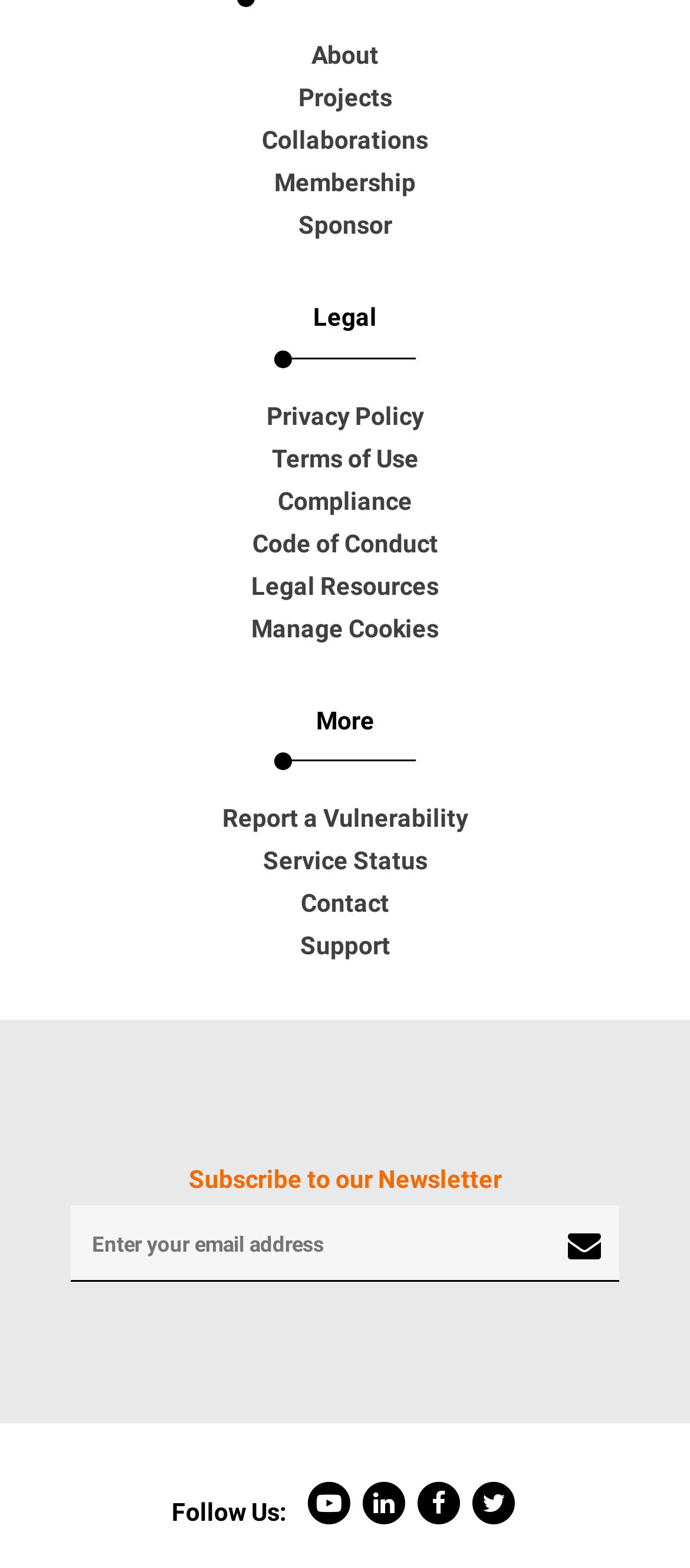Based on the element description: "Terms of Use", identify the bounding box coordinates for this UI element. The coordinates must be four float numbers between 0 and 1, listed as [left, top, right, bottom].

[0.038, 0.279, 0.962, 0.306]